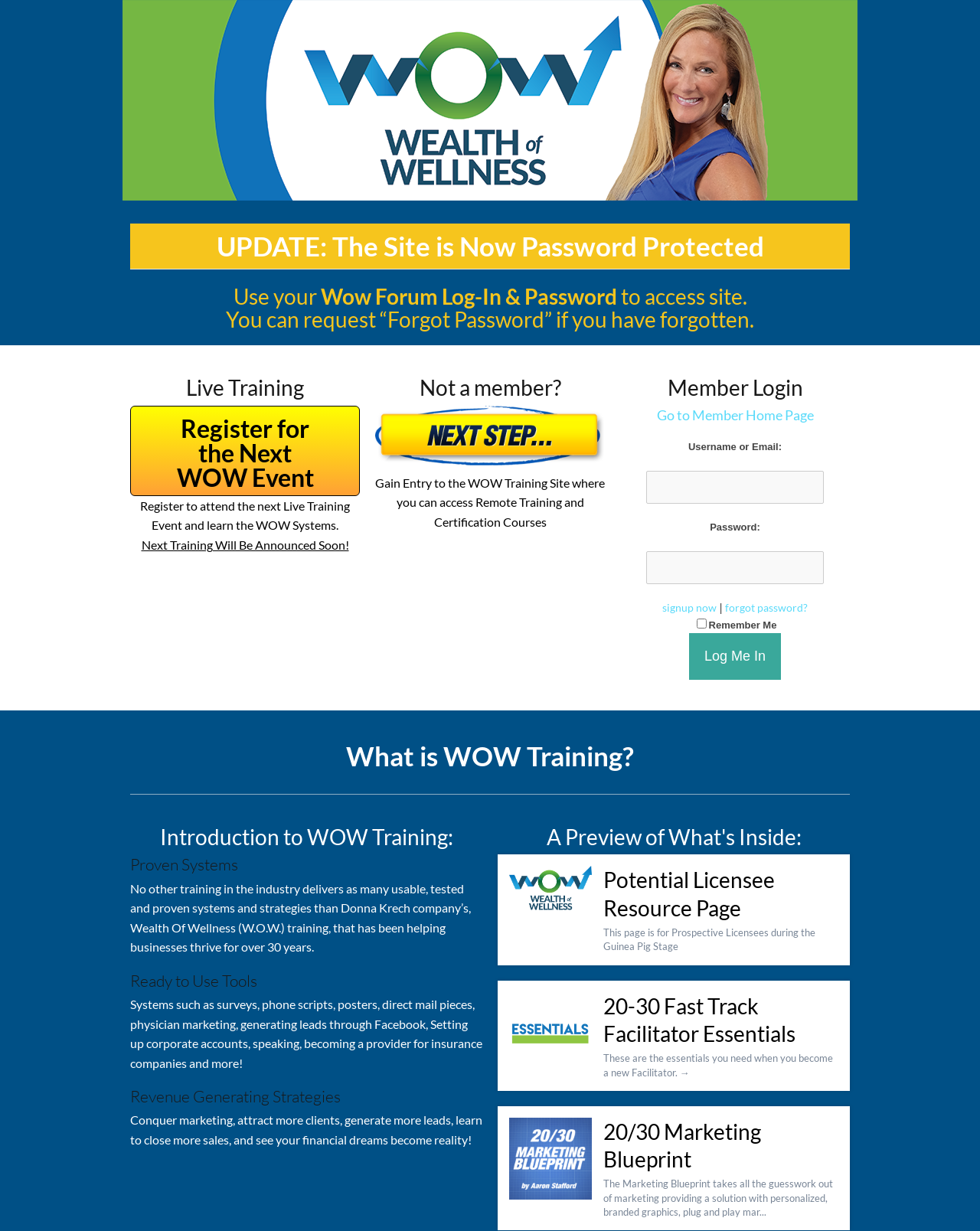Please identify the bounding box coordinates of where to click in order to follow the instruction: "Click the 'next step' link".

[0.383, 0.33, 0.617, 0.378]